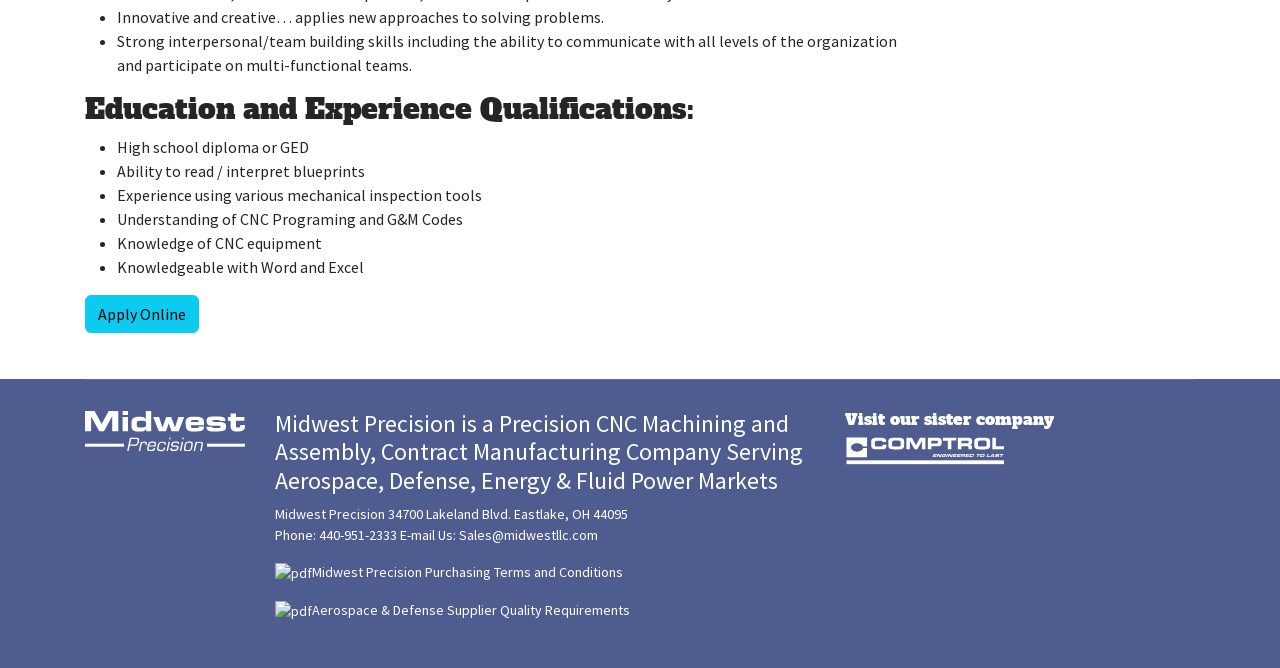Provide the bounding box coordinates of the HTML element this sentence describes: "E-mail Us: Sales@midwestllc.com". The bounding box coordinates consist of four float numbers between 0 and 1, i.e., [left, top, right, bottom].

[0.312, 0.787, 0.467, 0.814]